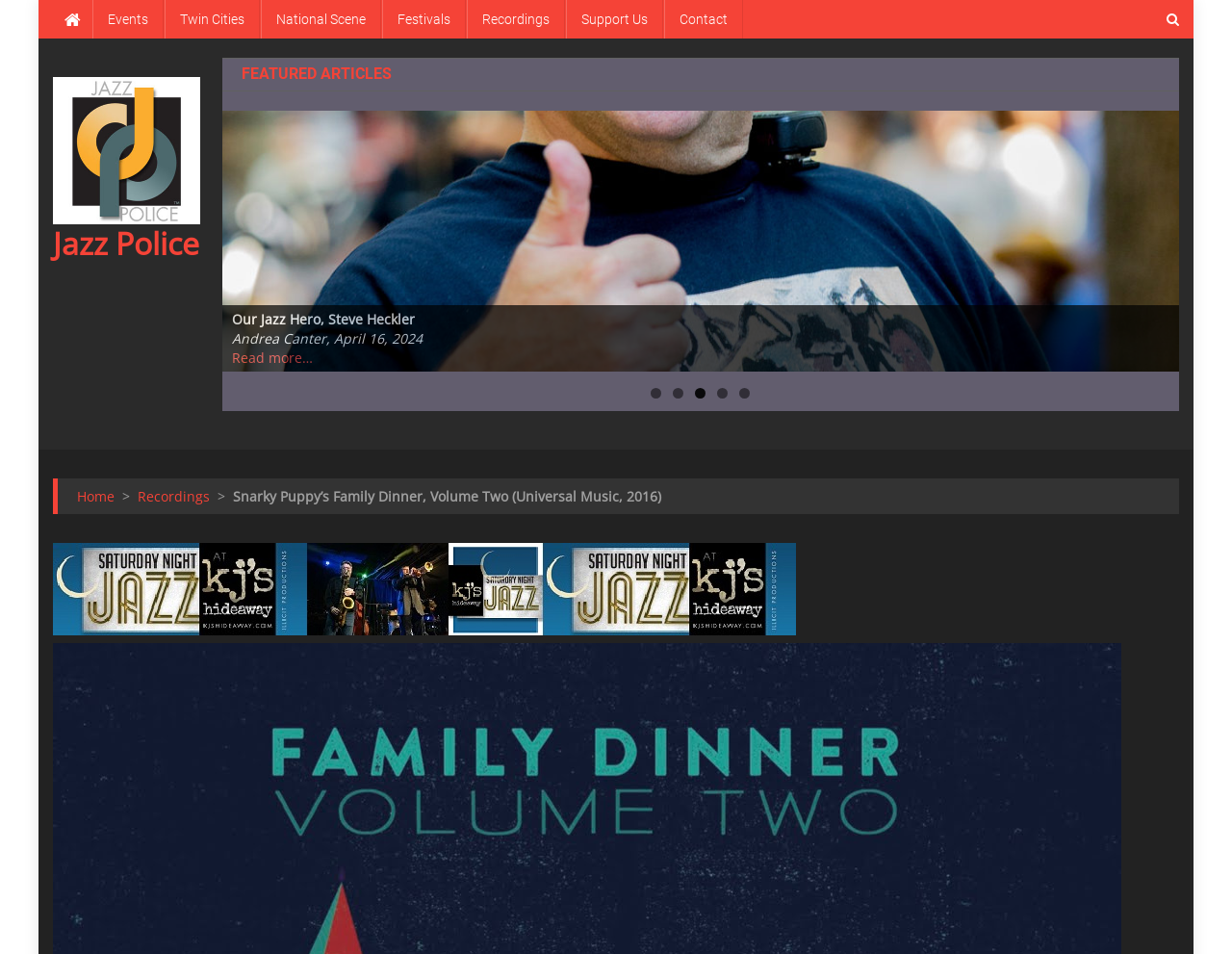Answer the question in a single word or phrase:
How many pages of articles are there?

5